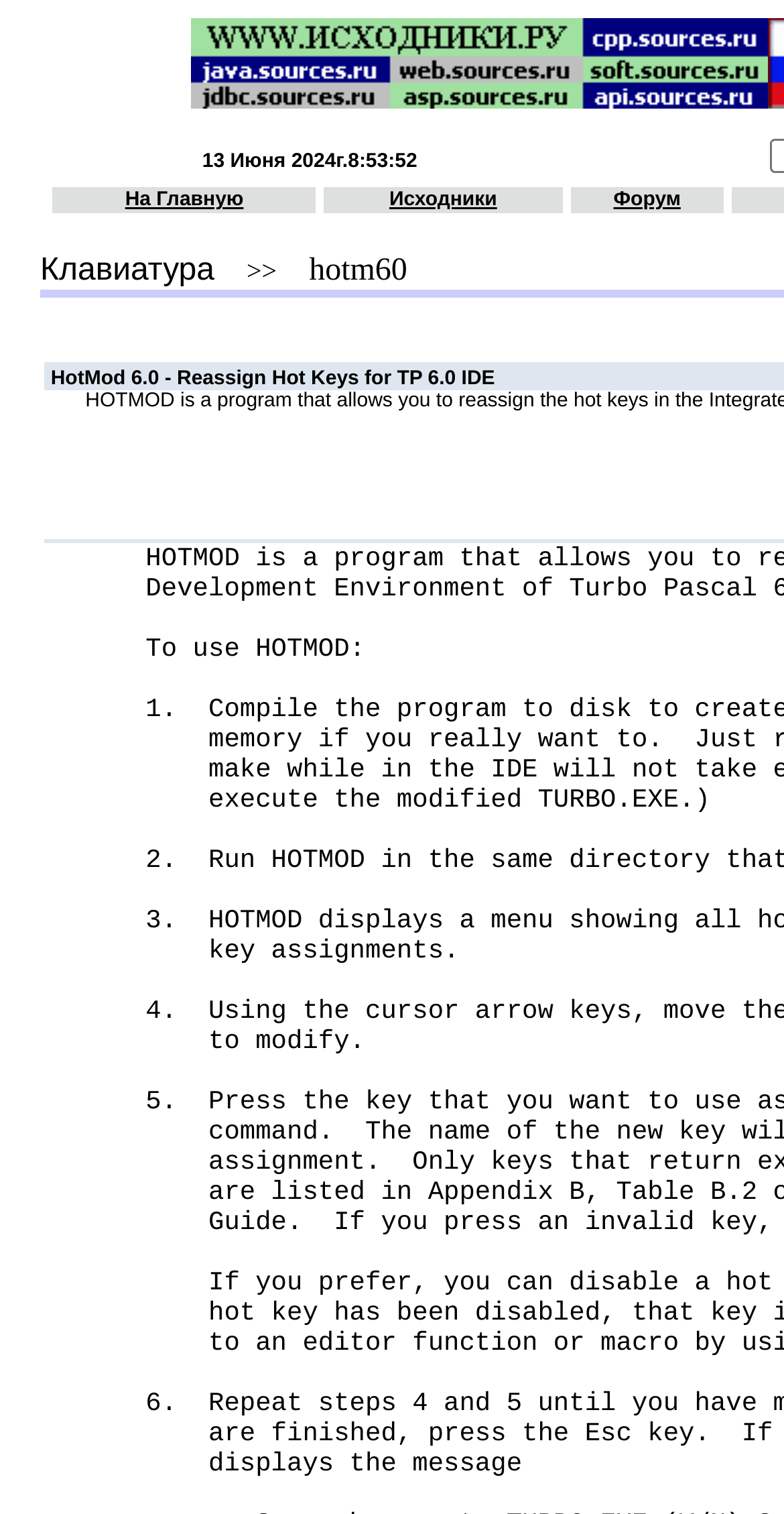Please answer the following question using a single word or phrase: 
What is the purpose of the 'Клавиатура' link?

Related to keyboard